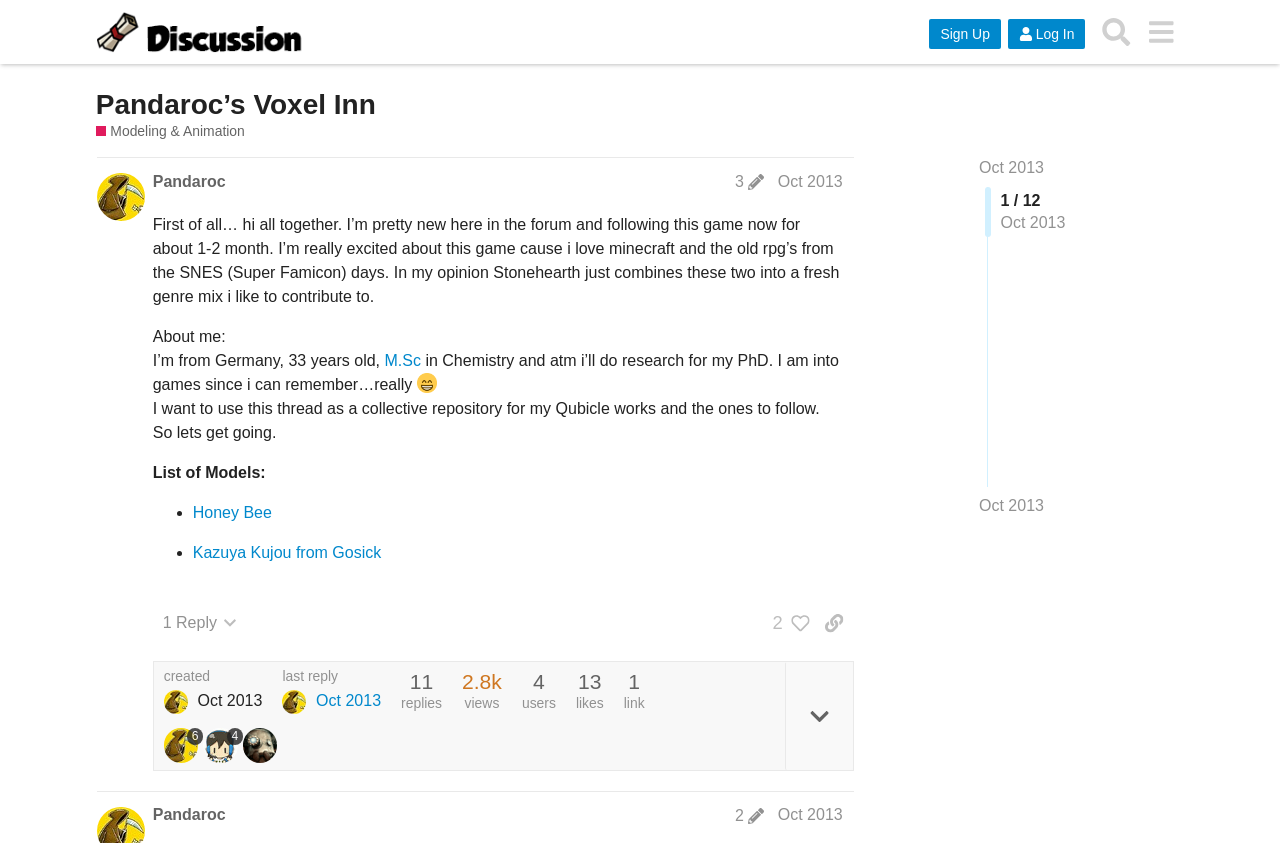Provide the bounding box coordinates for the specified HTML element described in this description: "Software Vendor Engagement Plan (WG3)". The coordinates should be four float numbers ranging from 0 to 1, in the format [left, top, right, bottom].

None